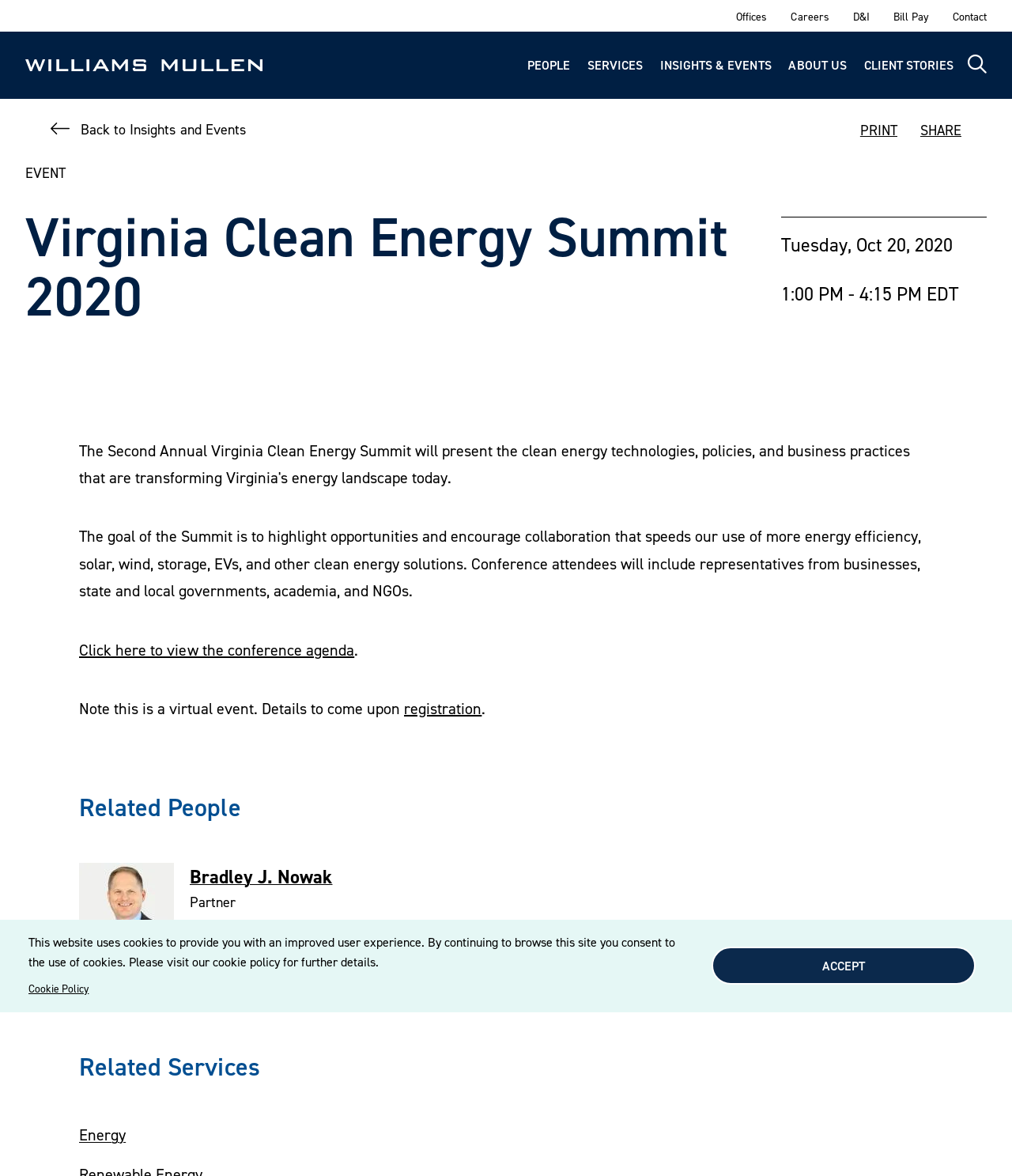Please identify the bounding box coordinates of the region to click in order to complete the task: "Click the 'Click here to view the conference agenda' link". The coordinates must be four float numbers between 0 and 1, specified as [left, top, right, bottom].

[0.078, 0.544, 0.35, 0.561]